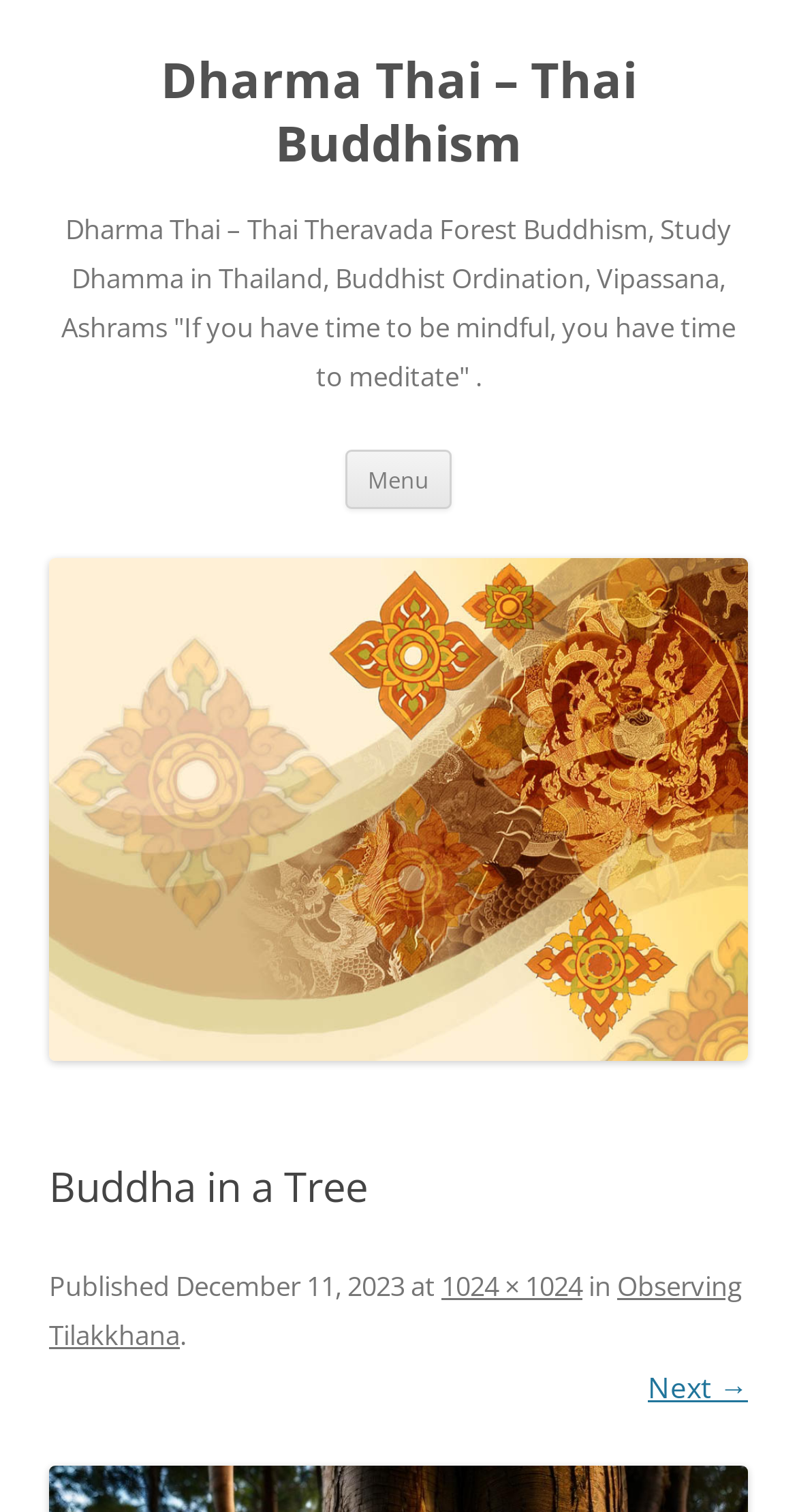What is the date of the publication?
Using the visual information, answer the question in a single word or phrase.

December 11, 2023